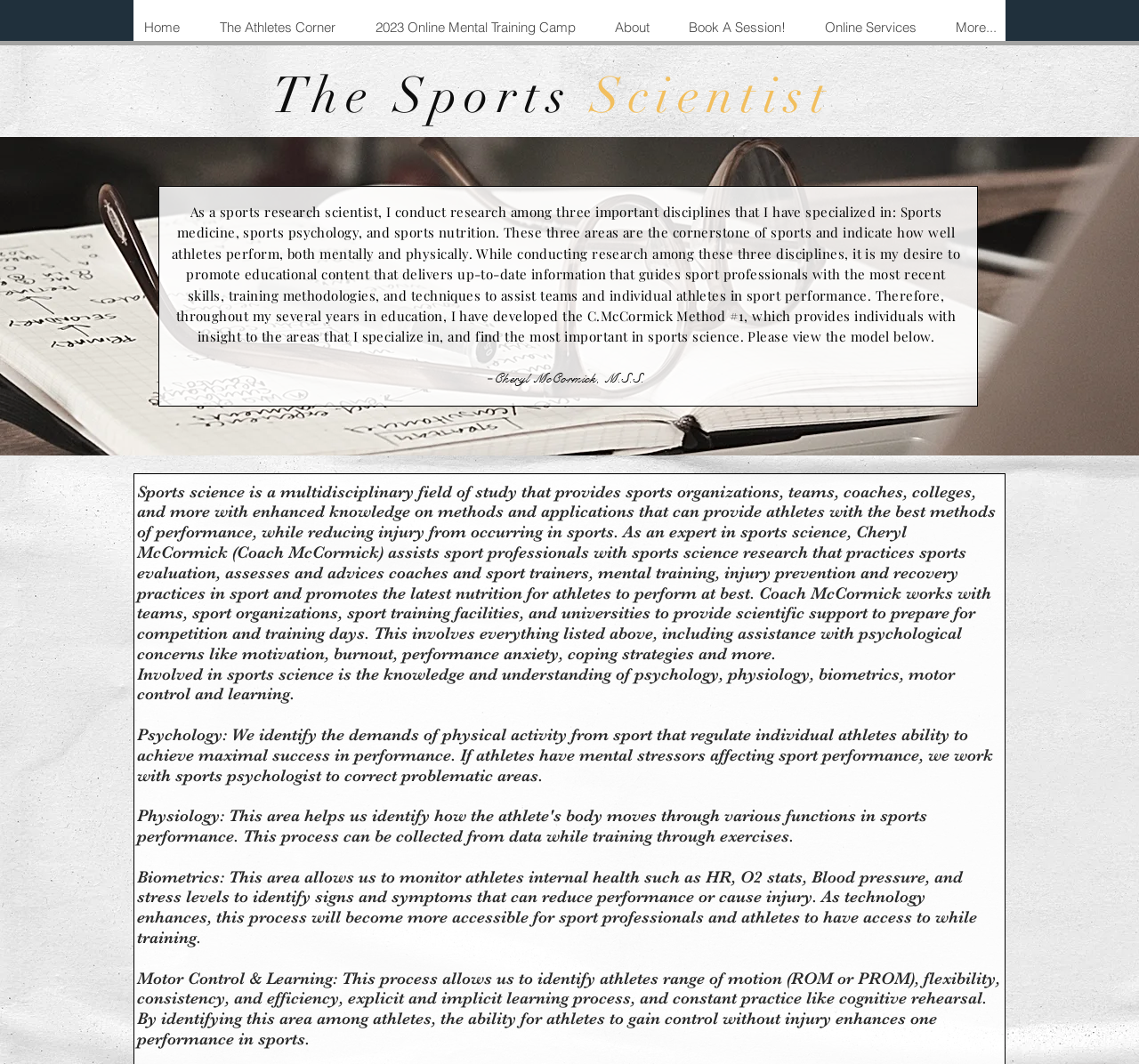Offer a meticulous description of the webpage's structure and content.

The webpage is about The Sport Scientist, specifically GP Sports Science. At the top, there is a navigation menu with 7 links: Home, The Athletes Corner, 2023 Online Mental Training Camp, About, Book A Session!, Online Services, and More. 

Below the navigation menu, there is a heading that reads "The Sports Scientist". 

Following this, there is a block of text that describes the work of a sports research scientist, conducting research in sports medicine, sports psychology, and sports nutrition. The text also mentions the development of the C.McCormick Method #1, which provides insight into these areas of sports science.

Next, there is a heading that reads "Sports science is a multidisciplinary field of study..." which describes the role of sports science in providing knowledge and methods to enhance athletic performance and reduce injury. 

Below this, there are several headings that outline the different areas involved in sports science, including psychology, physiology, biometrics, motor control, and learning. Each of these headings provides a brief description of how these areas contribute to sports science and athletic performance.